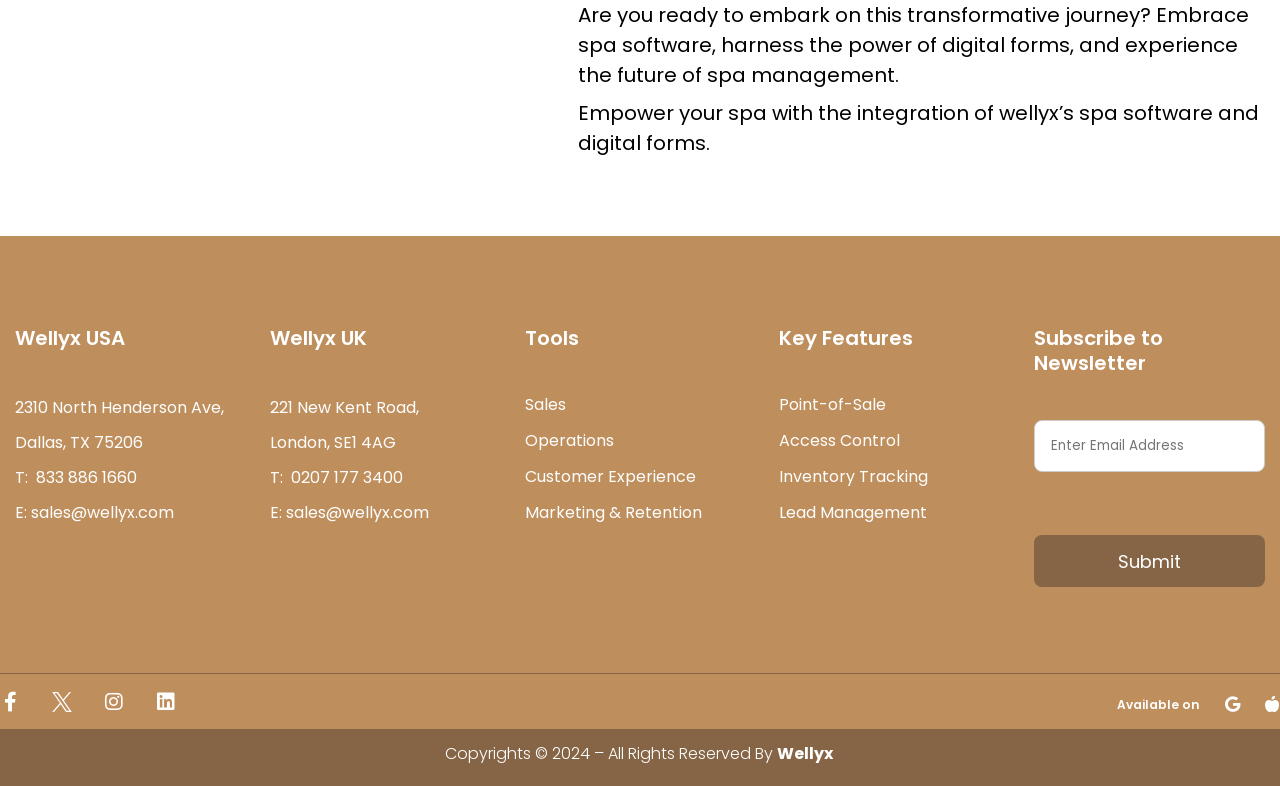What social media platforms are linked?
Look at the webpage screenshot and answer the question with a detailed explanation.

The social media platforms linked to Wellyx are Facebook, Twitter, Instagram, and Linkedin, which are represented by their respective icons and links at the bottom of the page.